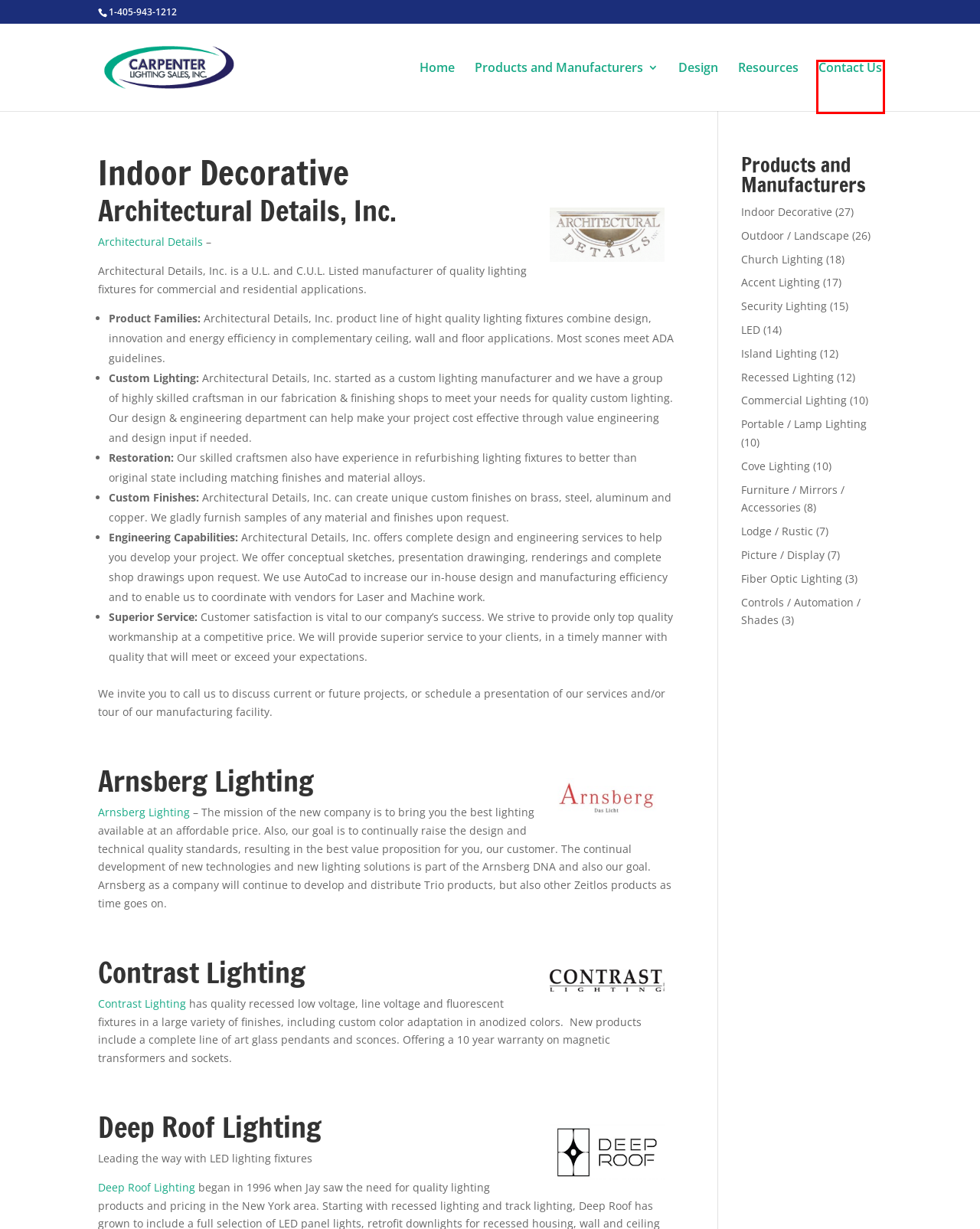You have a screenshot of a webpage with a red rectangle bounding box around an element. Identify the best matching webpage description for the new page that appears after clicking the element in the bounding box. The descriptions are:
A. Recessed Lighting | Carpenter Lighting Sales
B. Contact Us | Carpenter Lighting Sales
C. Church Lighting | Carpenter Lighting Sales
D. Carpenter Lighting Sales | Designing with Light
E. Portable / Lamp Lighting | Carpenter Lighting Sales
F. Fiber Optic Lighting | Carpenter Lighting Sales
G. Commercial Lighting | Carpenter Lighting Sales
H. Controls / Automation / Shades | Carpenter Lighting Sales

B